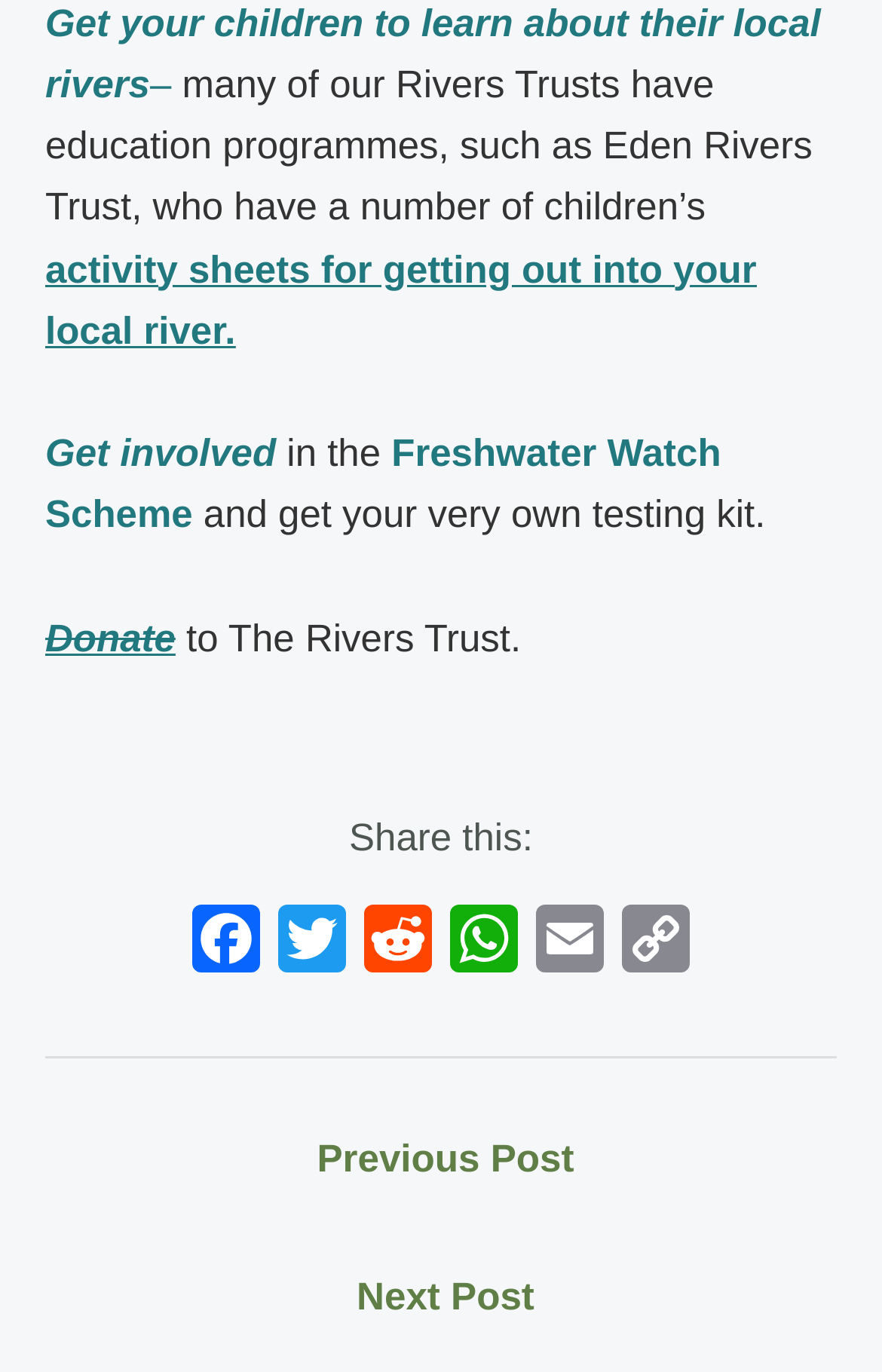Could you determine the bounding box coordinates of the clickable element to complete the instruction: "Get activity sheets for getting out into your local river"? Provide the coordinates as four float numbers between 0 and 1, i.e., [left, top, right, bottom].

[0.051, 0.18, 0.858, 0.257]